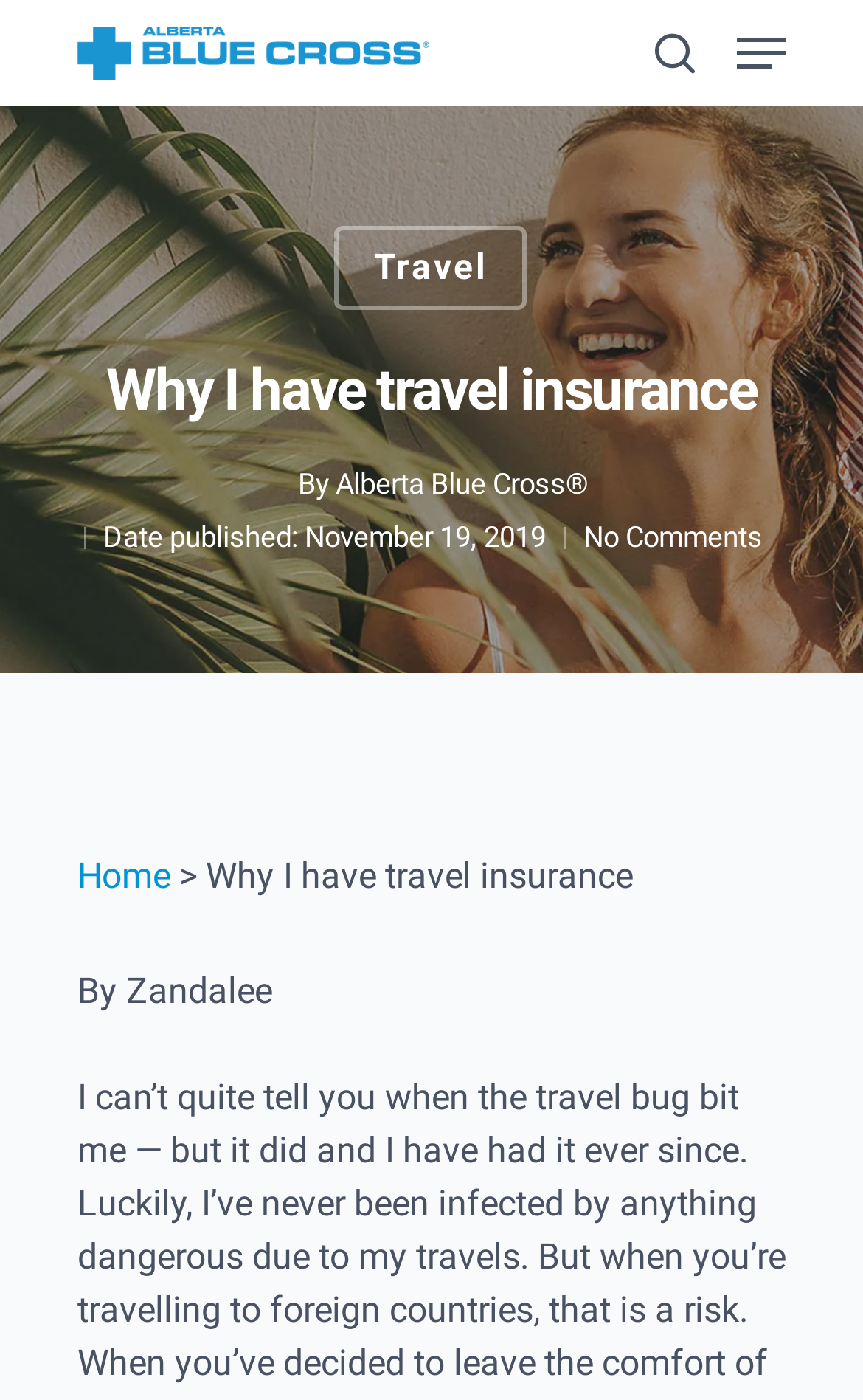Given the webpage screenshot and the description, determine the bounding box coordinates (top-left x, top-left y, bottom-right x, bottom-right y) that define the location of the UI element matching this description: Home

[0.09, 0.61, 0.197, 0.64]